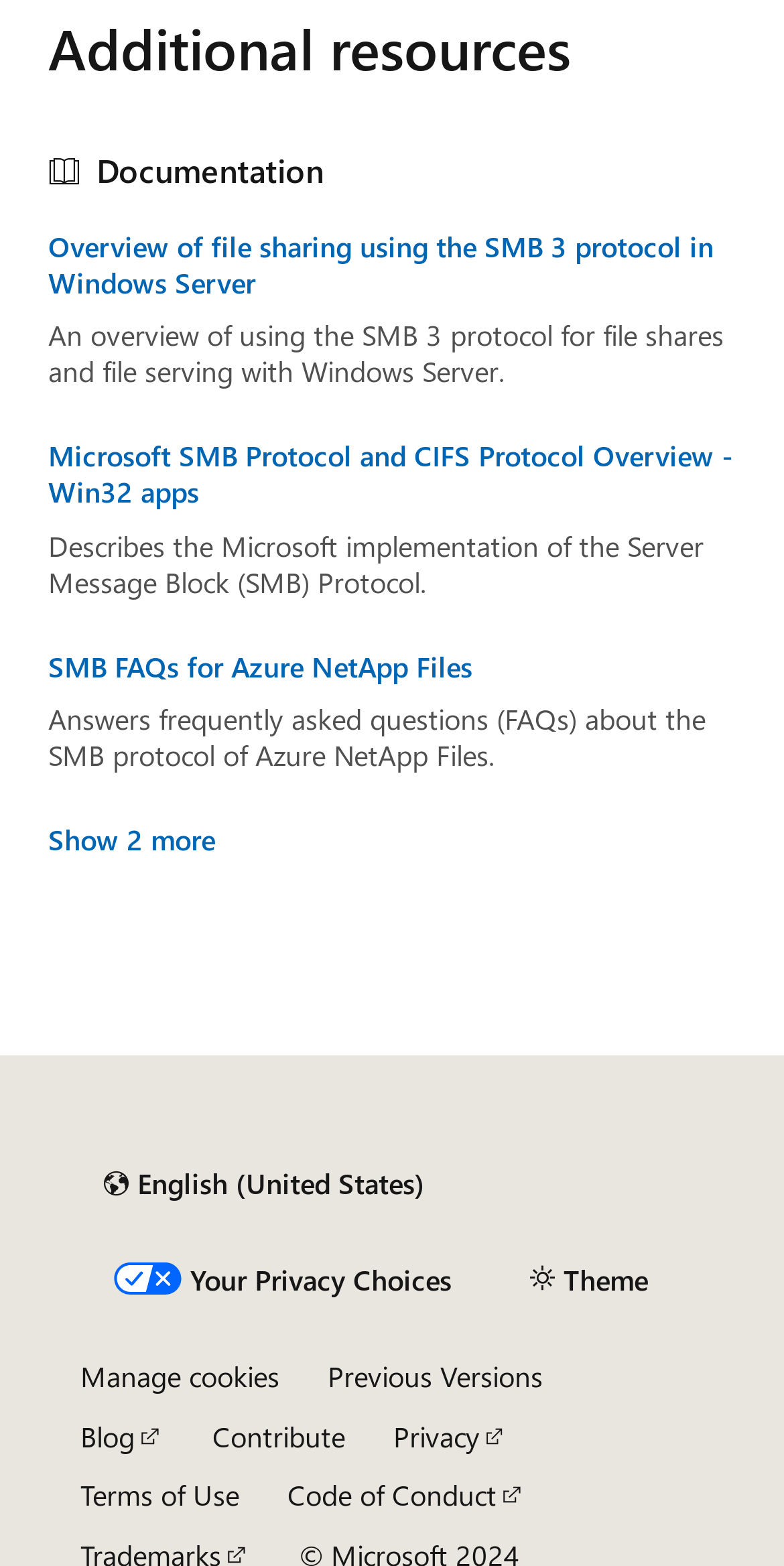Determine the bounding box coordinates of the element that should be clicked to execute the following command: "Show more resources".

[0.062, 0.526, 0.274, 0.546]